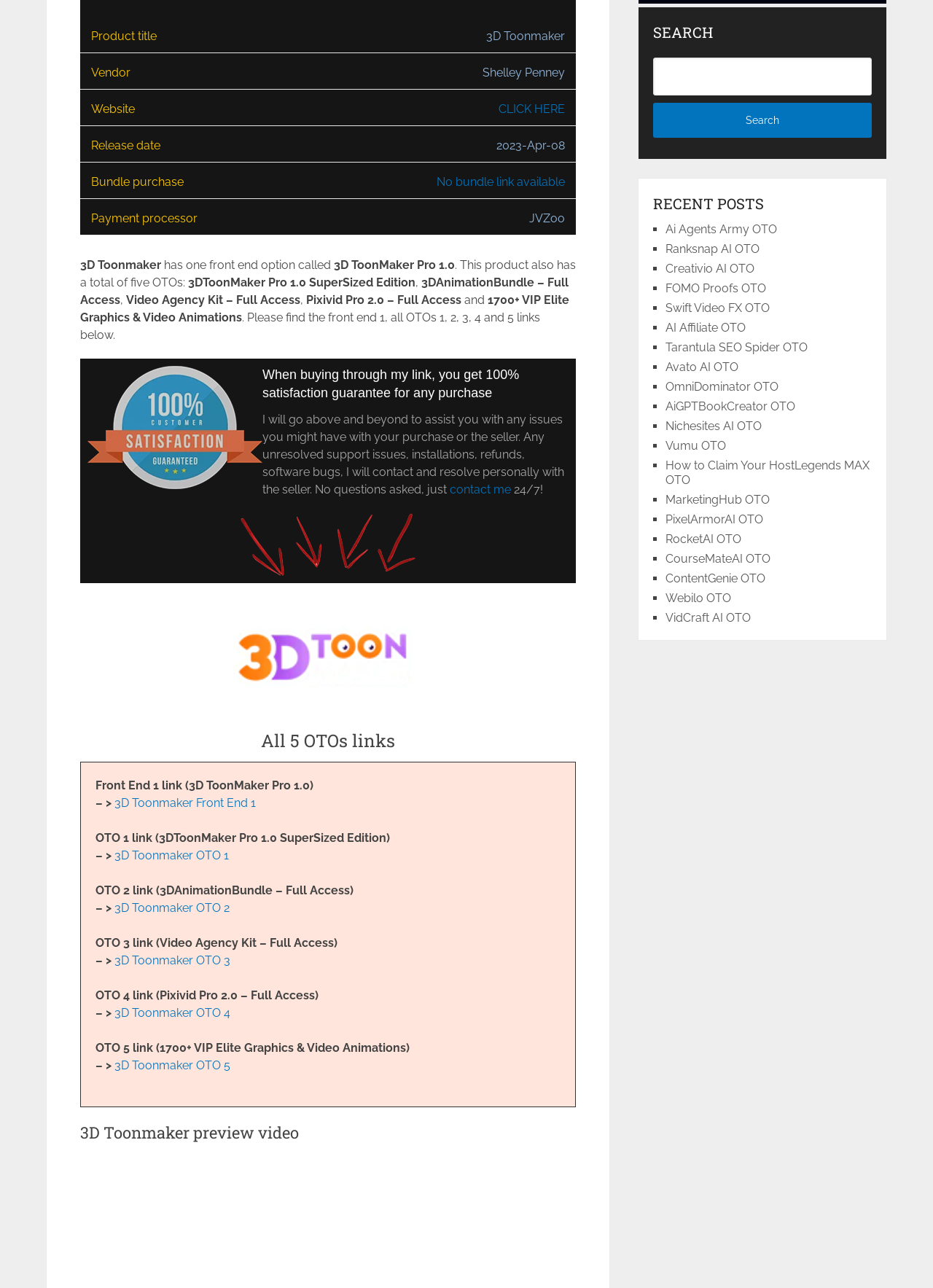Using the format (top-left x, top-left y, bottom-right x, bottom-right y), provide the bounding box coordinates for the described UI element. All values should be floating point numbers between 0 and 1: CourseMateAI OTO

[0.713, 0.428, 0.826, 0.439]